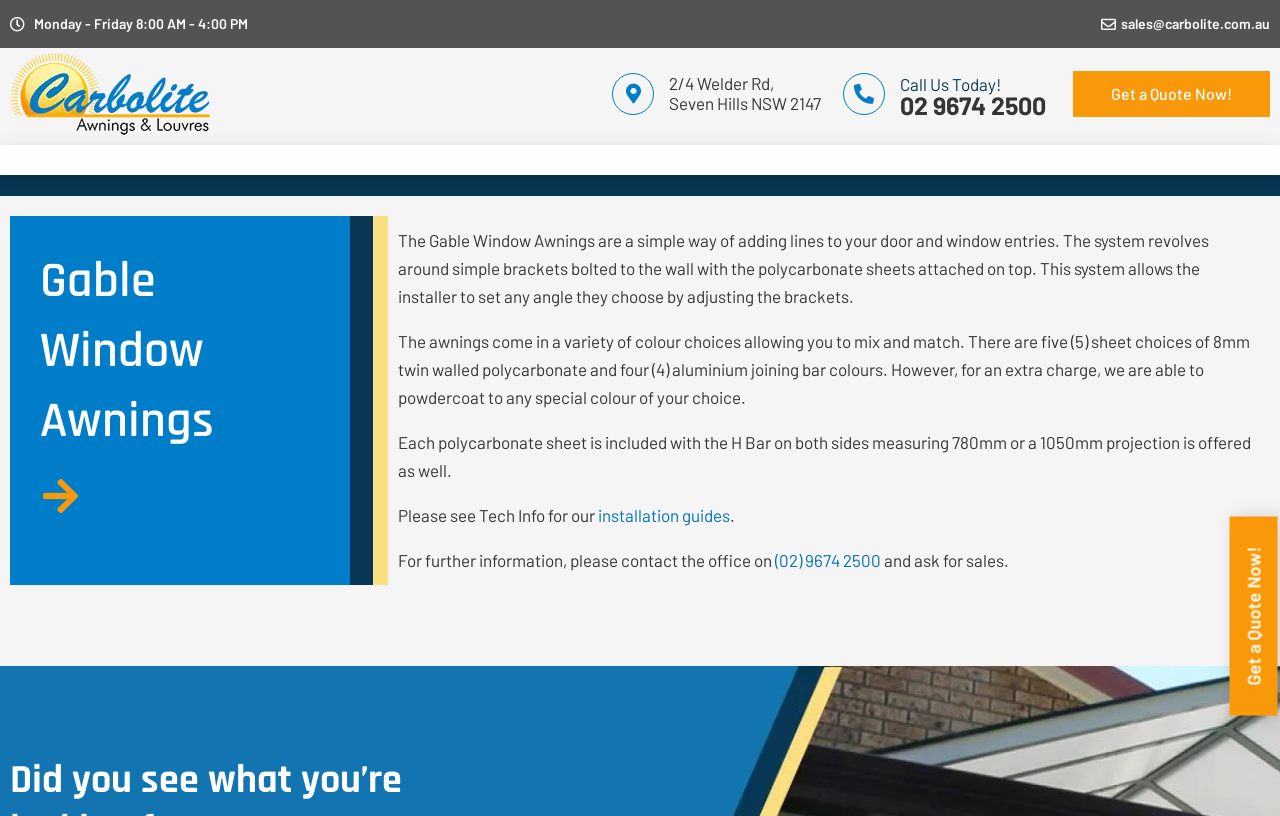Provide a brief response using a word or short phrase to this question:
How many sheet choices are available for Gable Window Awnings?

Five